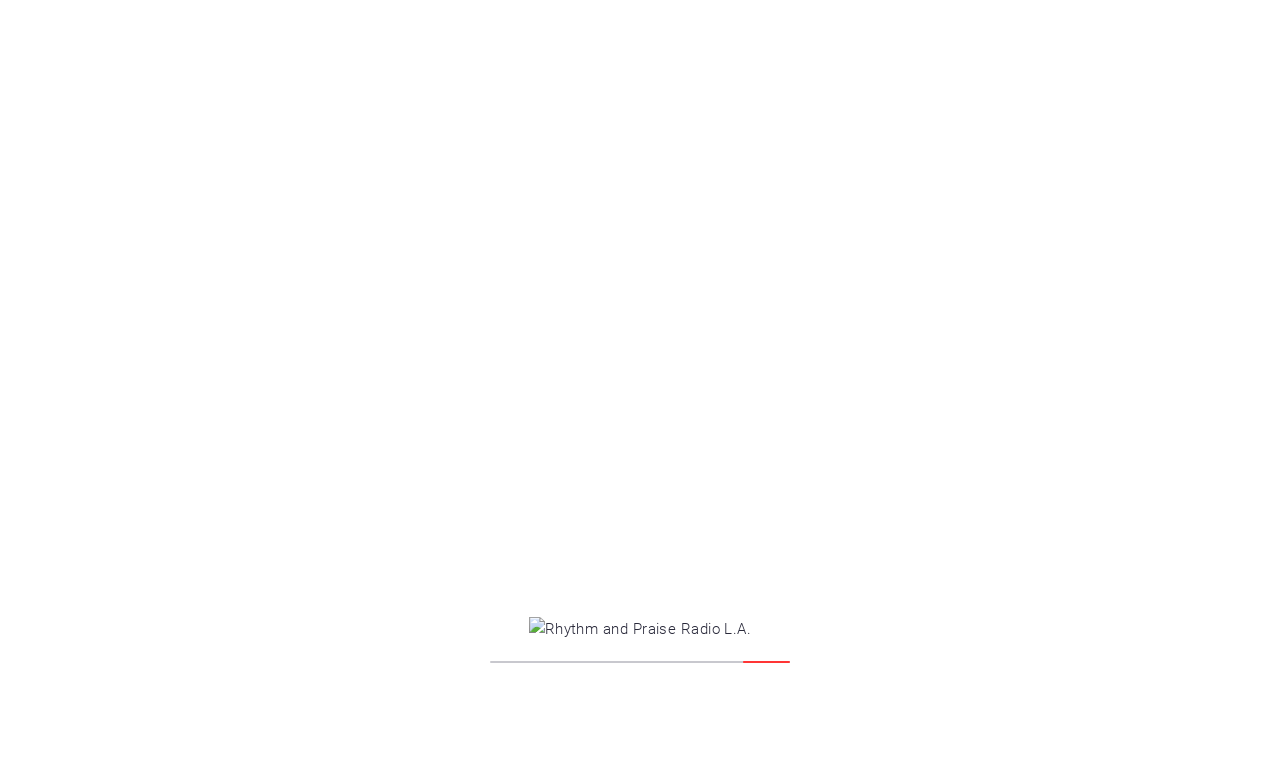Offer a detailed account of what is visible on the webpage.

The webpage is about R&P Live!, a gospel radio voice competition. At the top, there is a logo image of Rhythm and Praise Radio L.A. with a link to the radio station's website. Below the logo, there is a horizontal navigation menu with seven links: HOME, ON-AIR, MUSIC, VIDEOS, SUBMISSIONS, CHARTS, and COMMUNITY, followed by a MORE dropdown menu.

On the left side of the page, there is a large iframe displaying an advertisement. Above the advertisement, there is a link to the HOME page. On the right side of the page, there is a heading that reads "R&P Live!, Gospel's Next Radio Voice Competition" followed by a subheading "OFFICIAL RULES R&P LIVE! GOSPEL'S NEXT RADIO VOICE". Below the headings, there is an image related to the competition, and three paragraphs of text describing the competition, including the official rules and prizes.

At the bottom of the page, there is a link to enter the competition. Overall, the webpage is focused on providing information about the R&P Live! gospel radio voice competition, with a prominent advertisement on the left side.